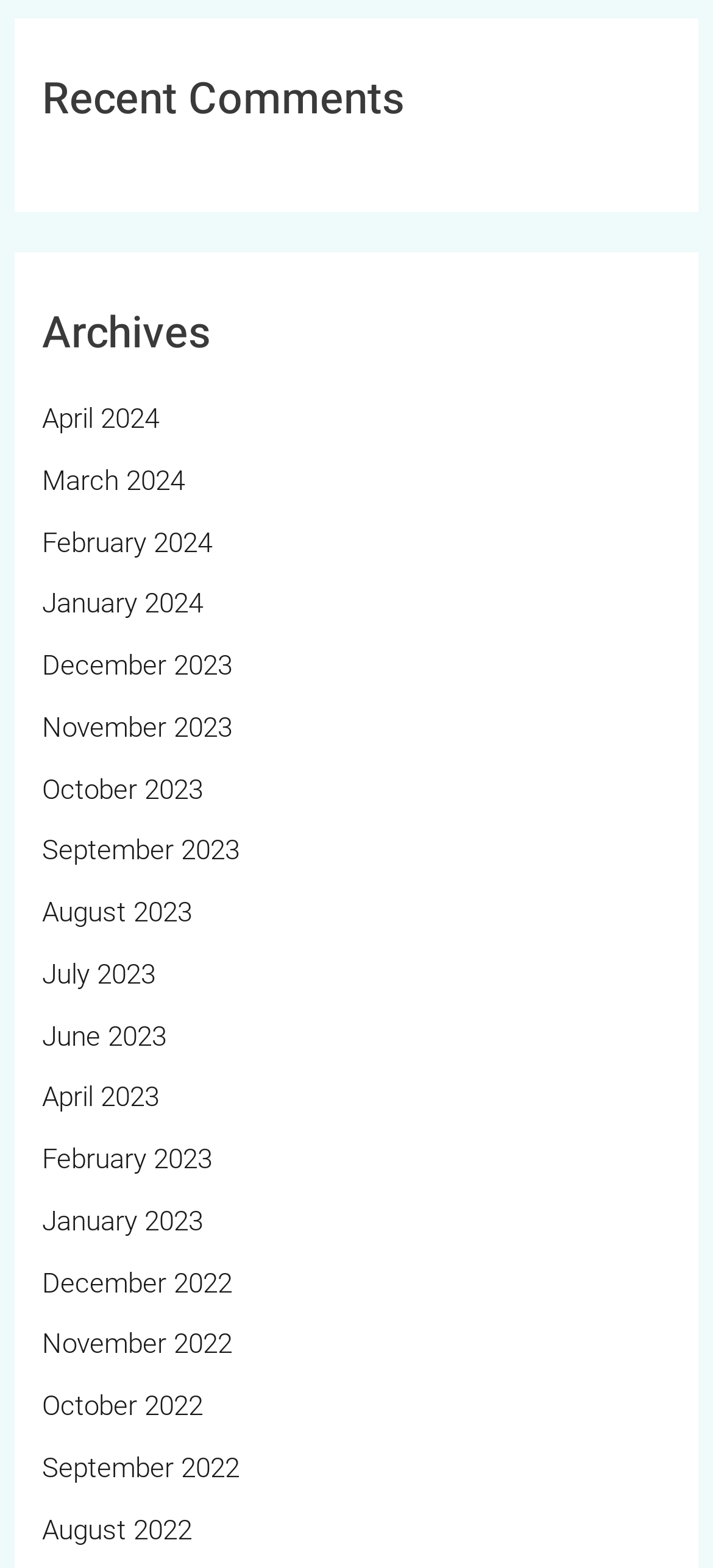Pinpoint the bounding box coordinates of the clickable element needed to complete the instruction: "view January 2023 archives". The coordinates should be provided as four float numbers between 0 and 1: [left, top, right, bottom].

[0.059, 0.768, 0.285, 0.789]